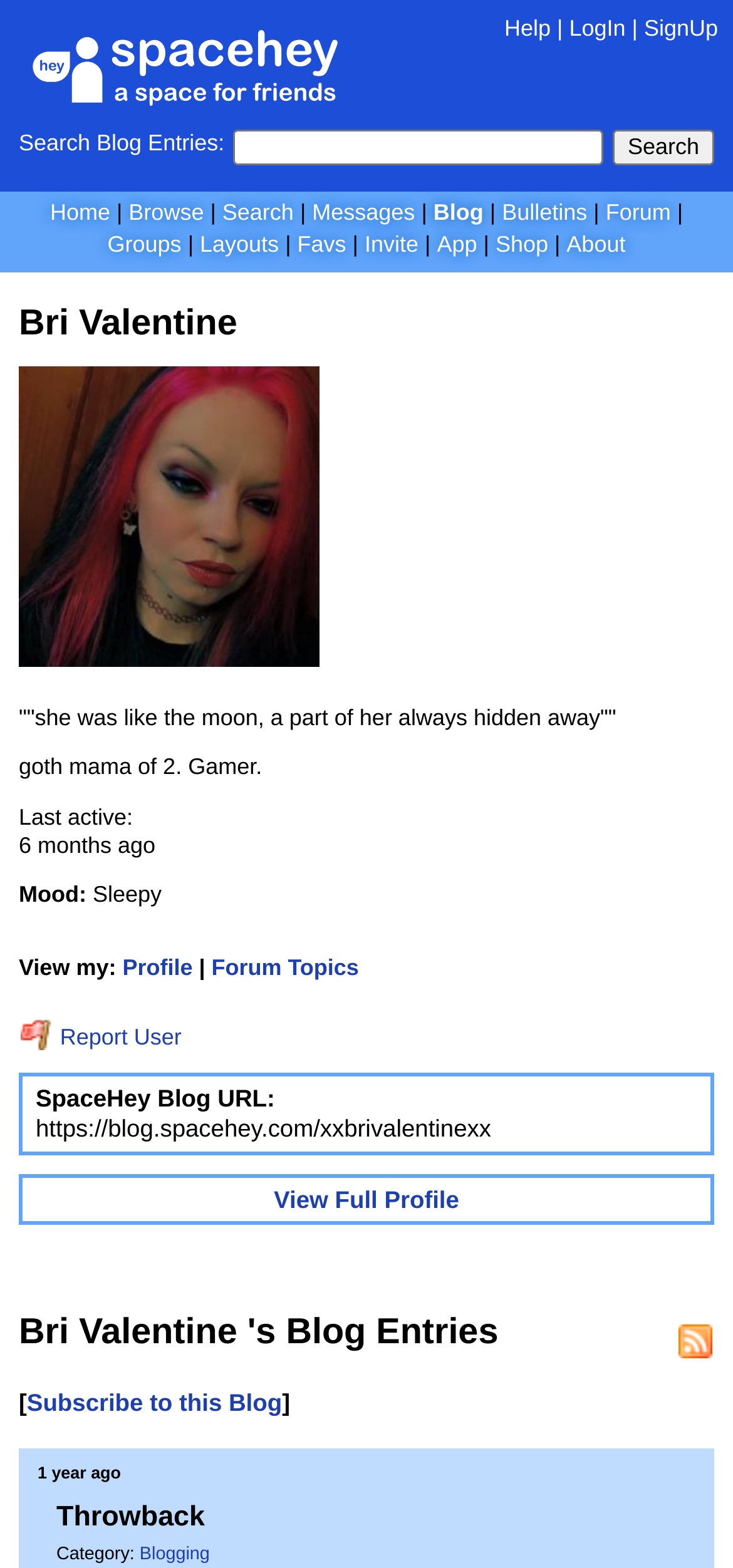By analyzing the image, answer the following question with a detailed response: How long ago was the latest blog entry posted?

The time of the latest blog entry can be found in the time element with a bounding box of [0.051, 0.934, 0.165, 0.946]. The static text element '1 year ago' is a child of this time element, indicating that the latest blog entry was posted 1 year ago.